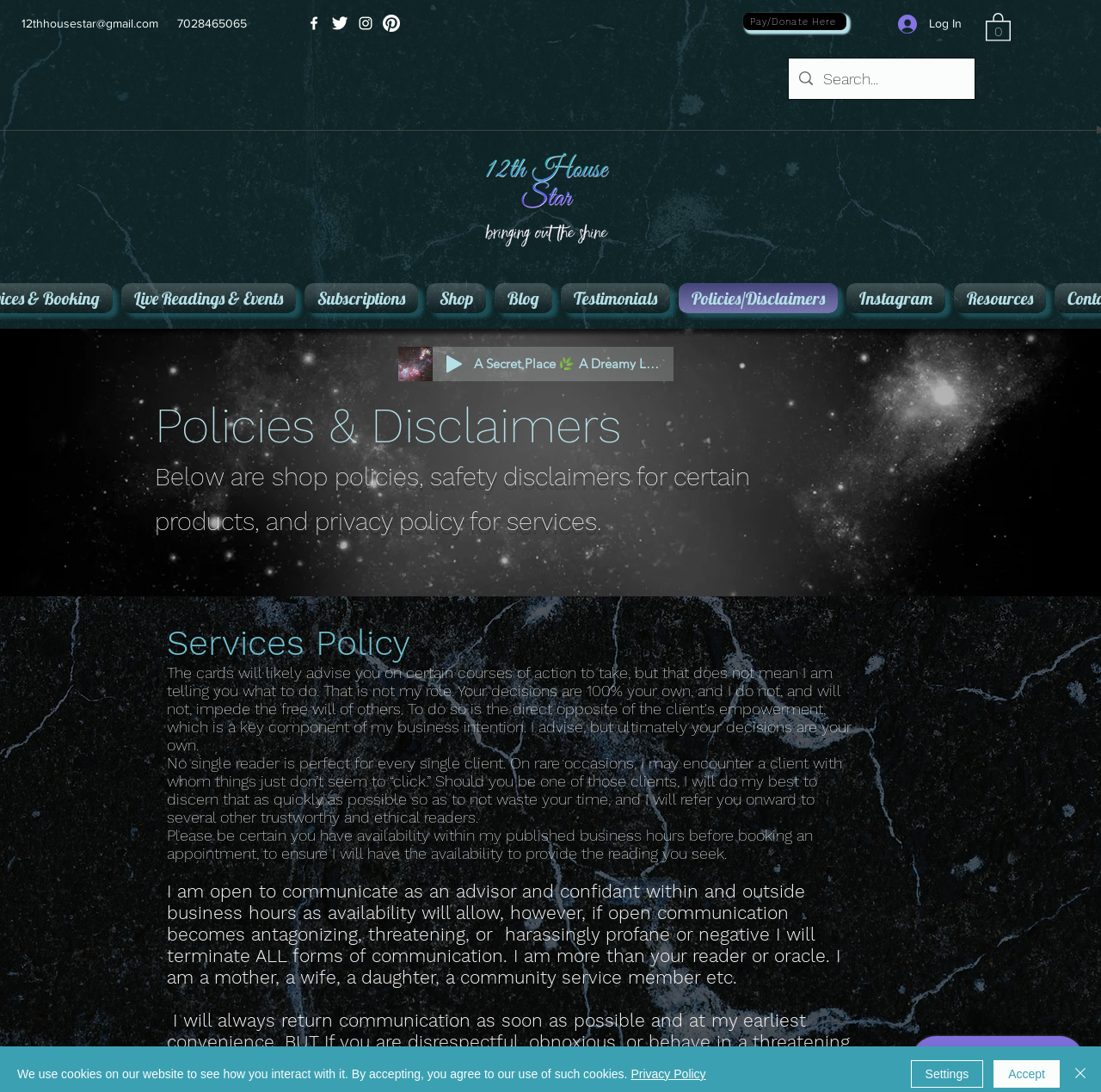Create a detailed summary of all the visual and textual information on the webpage.

This webpage is for 12th House Star, a website that offers services related to astrology and spirituality. At the top left corner, there is a link to the website's email address, followed by a phone number. Below these, there is a social bar with links to Facebook, Twitter, Instagram, and another platform, each accompanied by its respective logo.

On the top right side, there are buttons for logging in, a cart with zero items, and a search bar with a magnifying glass icon. Below the social bar, there is a large image of a typorama, which is a type of astrological chart.

The main navigation menu is located below the image, with links to Live Readings & Events, Subscriptions, Shop, Blog, Testimonials, Policies/Disclaimers, Instagram, and Resources. The currently selected page is Policies/Disclaimers, which is indicated by a heading at the top of the page.

The Policies/Disclaimers page contains several sections of text, including a services policy, which explains that the website's reader may not be suitable for every client and outlines the process for referring clients to other readers. There are also sections on communication, including the website's policy on responding to messages and terminating communication with clients who are abusive or harassing.

At the bottom of the page, there are links to the website's privacy policy and buttons to accept, settings, and close. In the background, there is a large image of a black sky, and a music player with a play button and a description of the currently playing song, "A Secret Place 🌿 A Dreamy Lofi Mix".